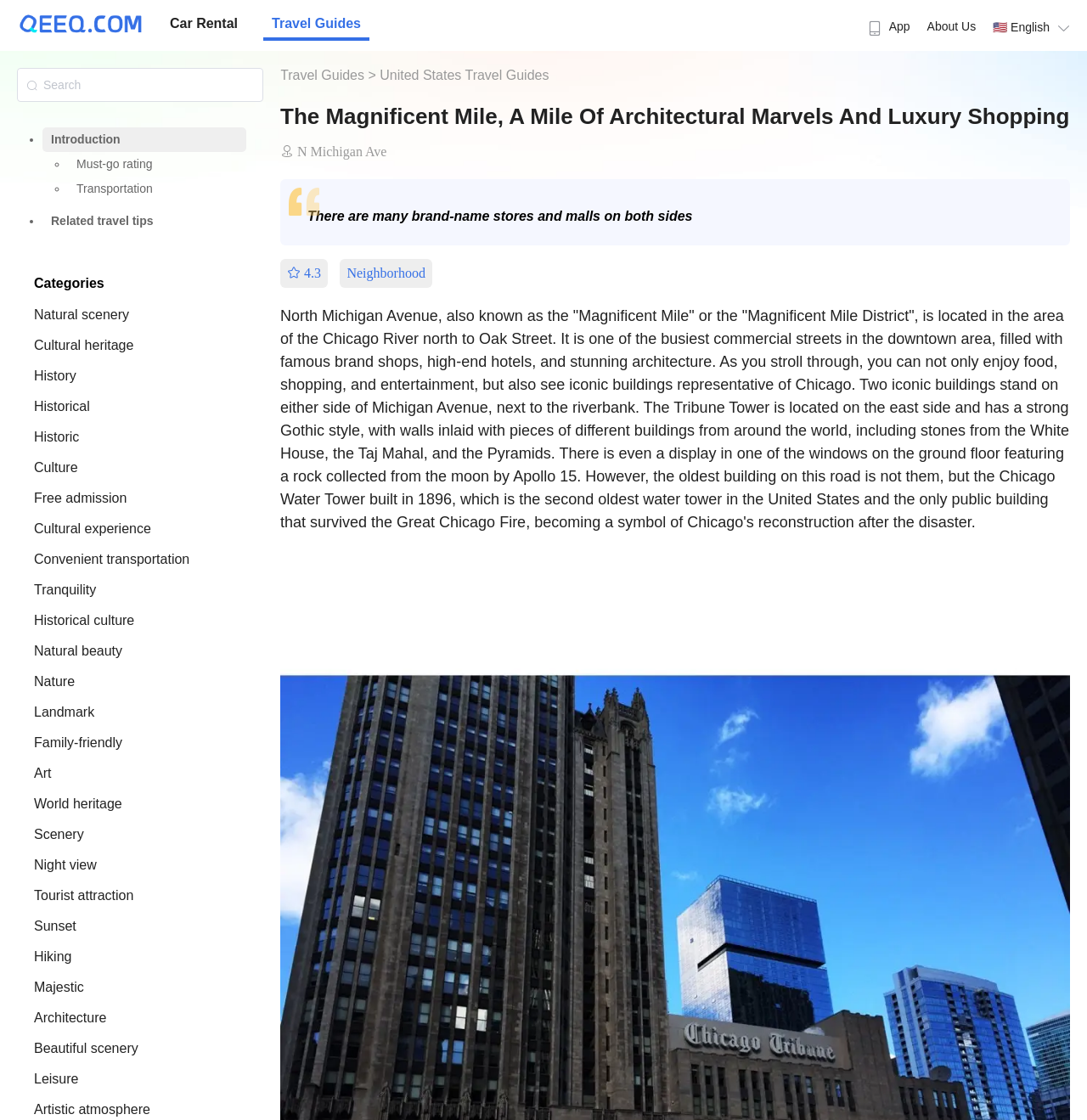Please determine the bounding box coordinates of the element's region to click in order to carry out the following instruction: "Read about the Magnificent Mile introduction". The coordinates should be four float numbers between 0 and 1, i.e., [left, top, right, bottom].

[0.258, 0.274, 0.984, 0.474]